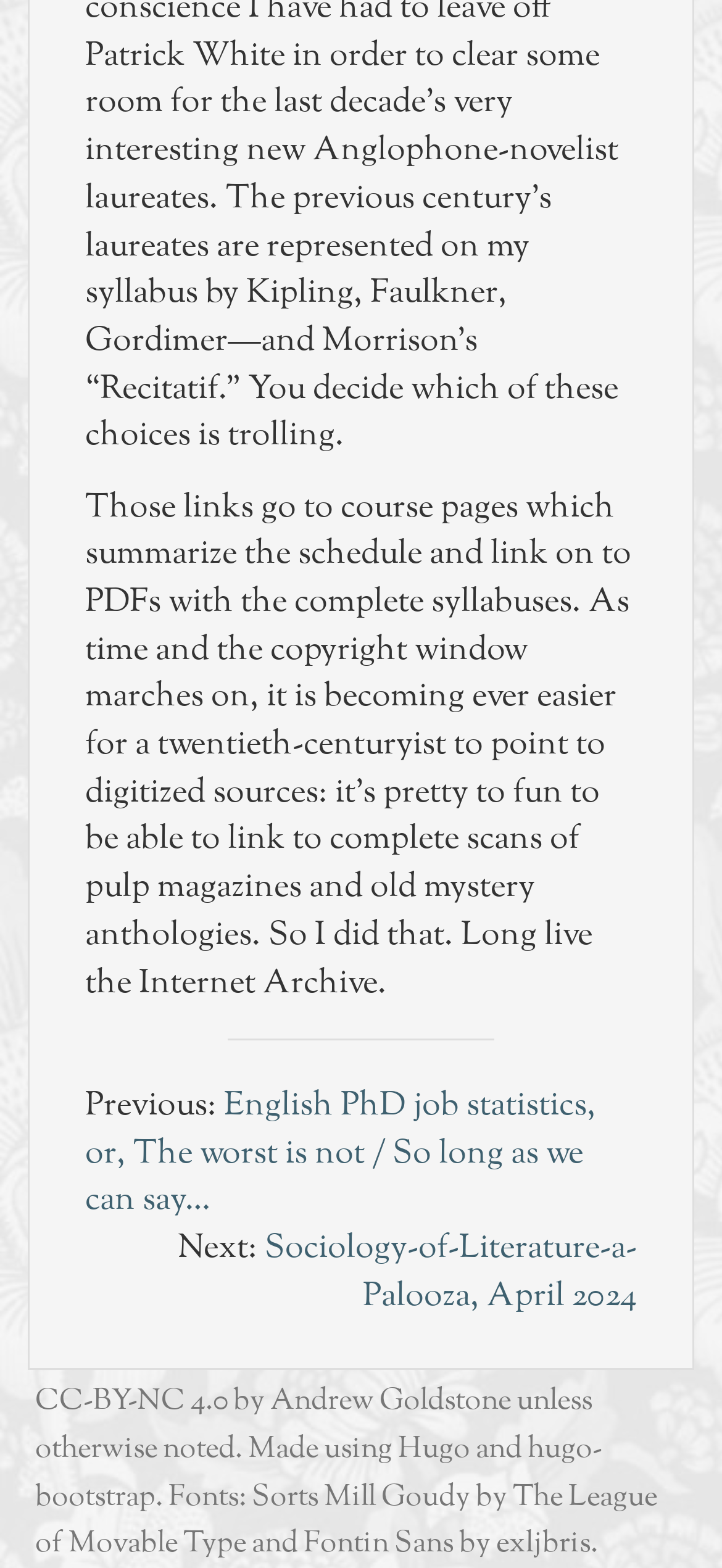What is the name of the next article?
Based on the image, answer the question with a single word or brief phrase.

Sociology-of-Literature-a-Palooza